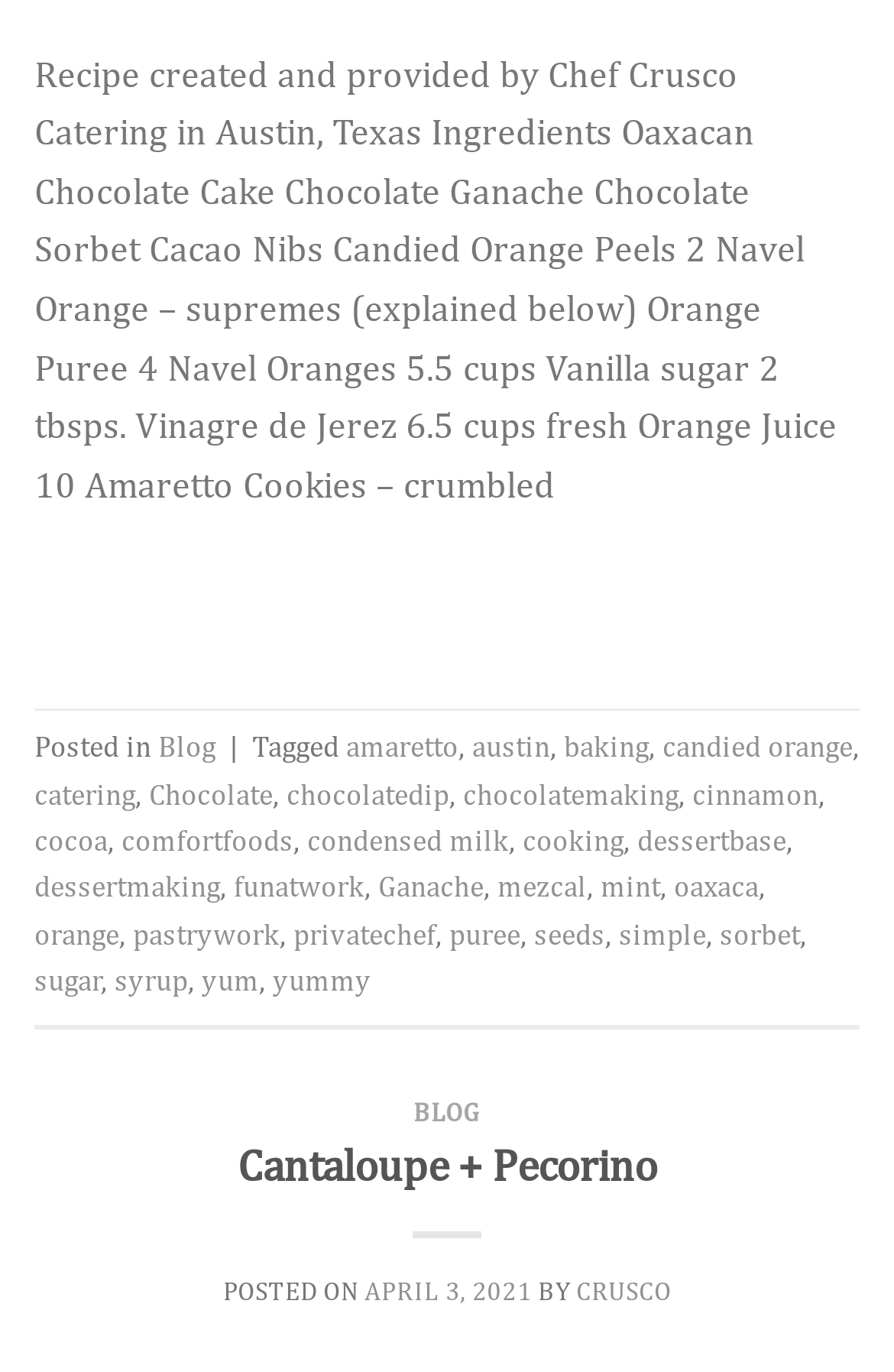Can you show the bounding box coordinates of the region to click on to complete the task described in the instruction: "Visit the 'Blog' page"?

[0.177, 0.532, 0.241, 0.557]